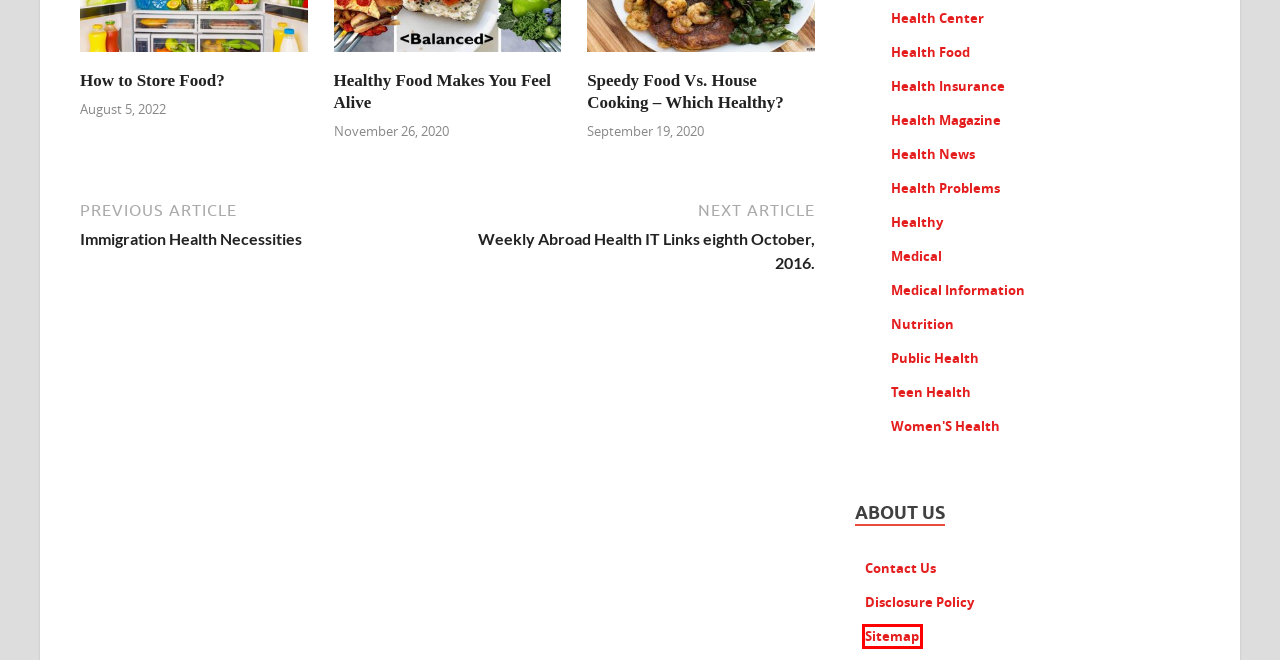Please examine the screenshot provided, which contains a red bounding box around a UI element. Select the webpage description that most accurately describes the new page displayed after clicking the highlighted element. Here are the candidates:
A. Contact Us | ASTELEGALI
B. Disclosure Policy | ASTELEGALI
C. Healthy Food Makes You Feel Alive | ASTELEGALI
D. Weekly Abroad Health IT Links eighth October, 2016. | ASTELEGALI
E. Sitemap | ASTELEGALI
F. How to Store Food? | ASTELEGALI
G. Speedy Food Vs. House Cooking - Which Healthy? | ASTELEGALI
H. Immigration Health Necessities | ASTELEGALI

E